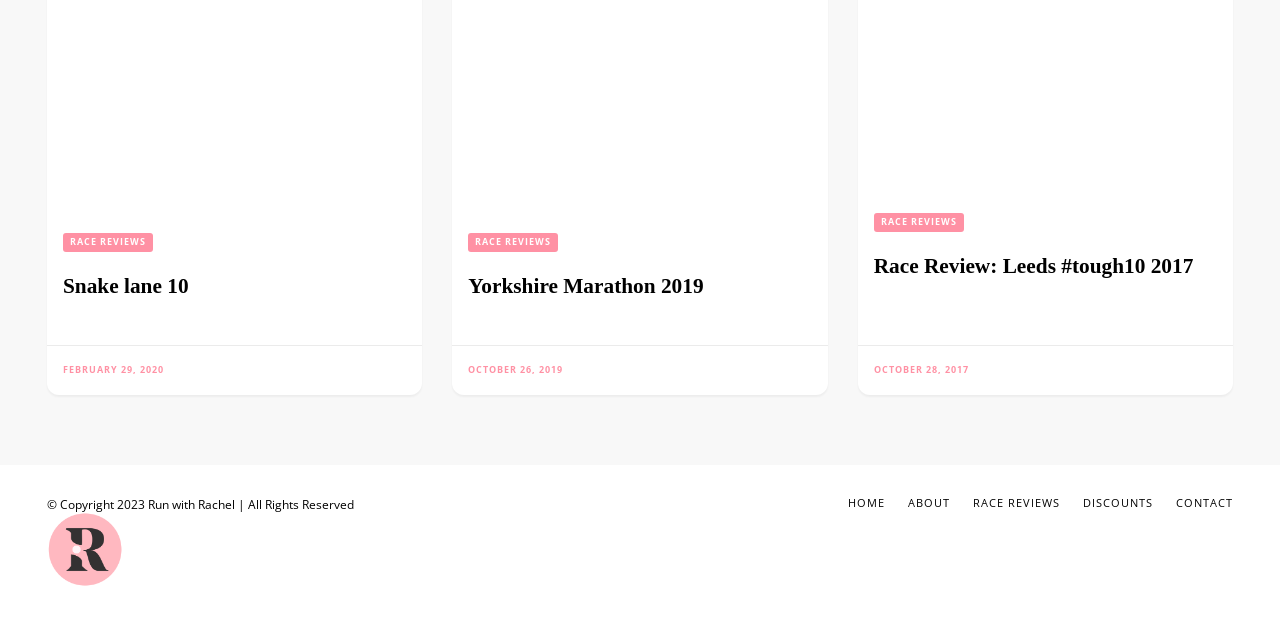Identify the bounding box coordinates of the section that should be clicked to achieve the task described: "read the Race Review: Leeds #tough10 2017 article".

[0.683, 0.396, 0.932, 0.433]